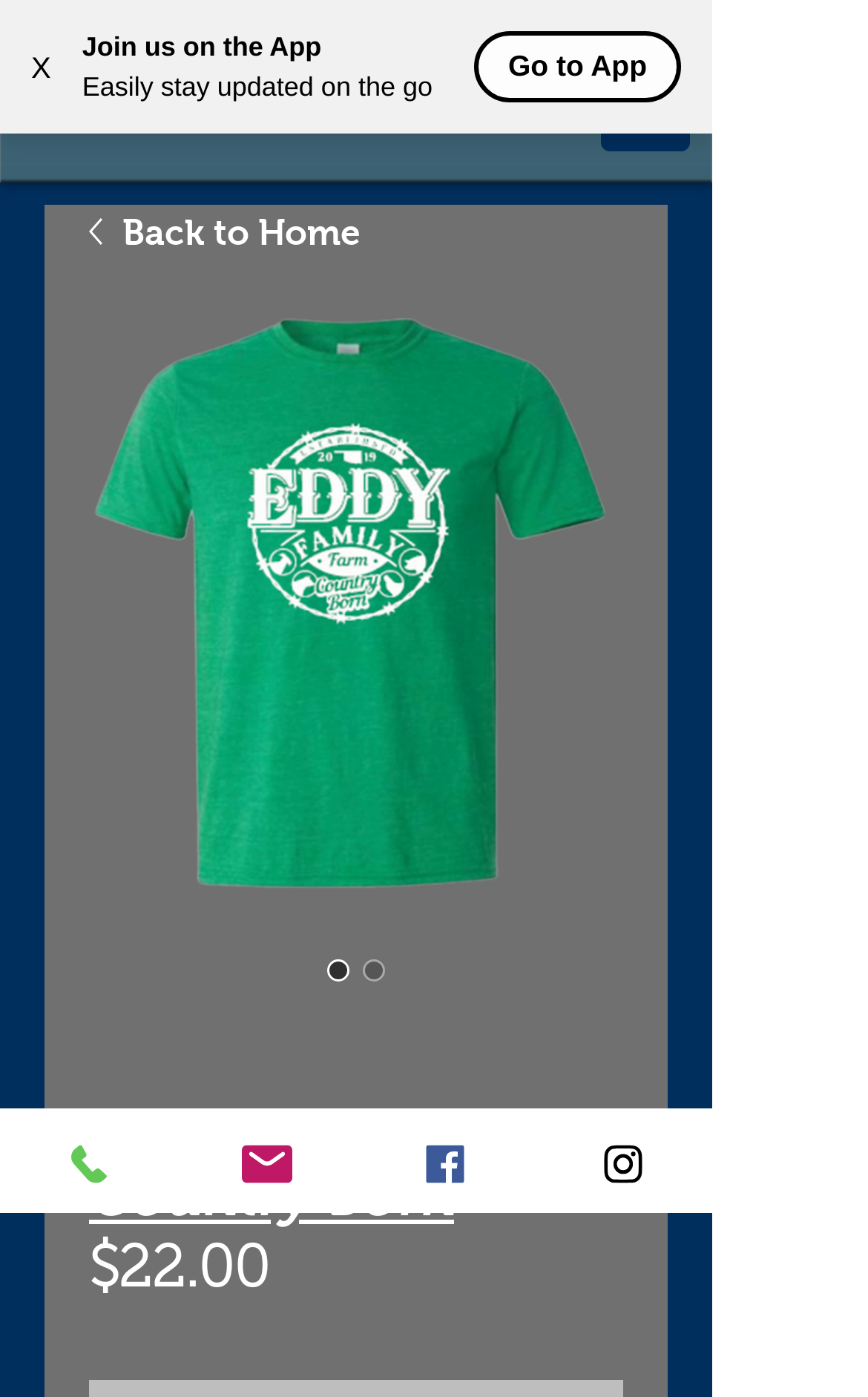Calculate the bounding box coordinates of the UI element given the description: "Back to Home".

[0.103, 0.147, 0.718, 0.185]